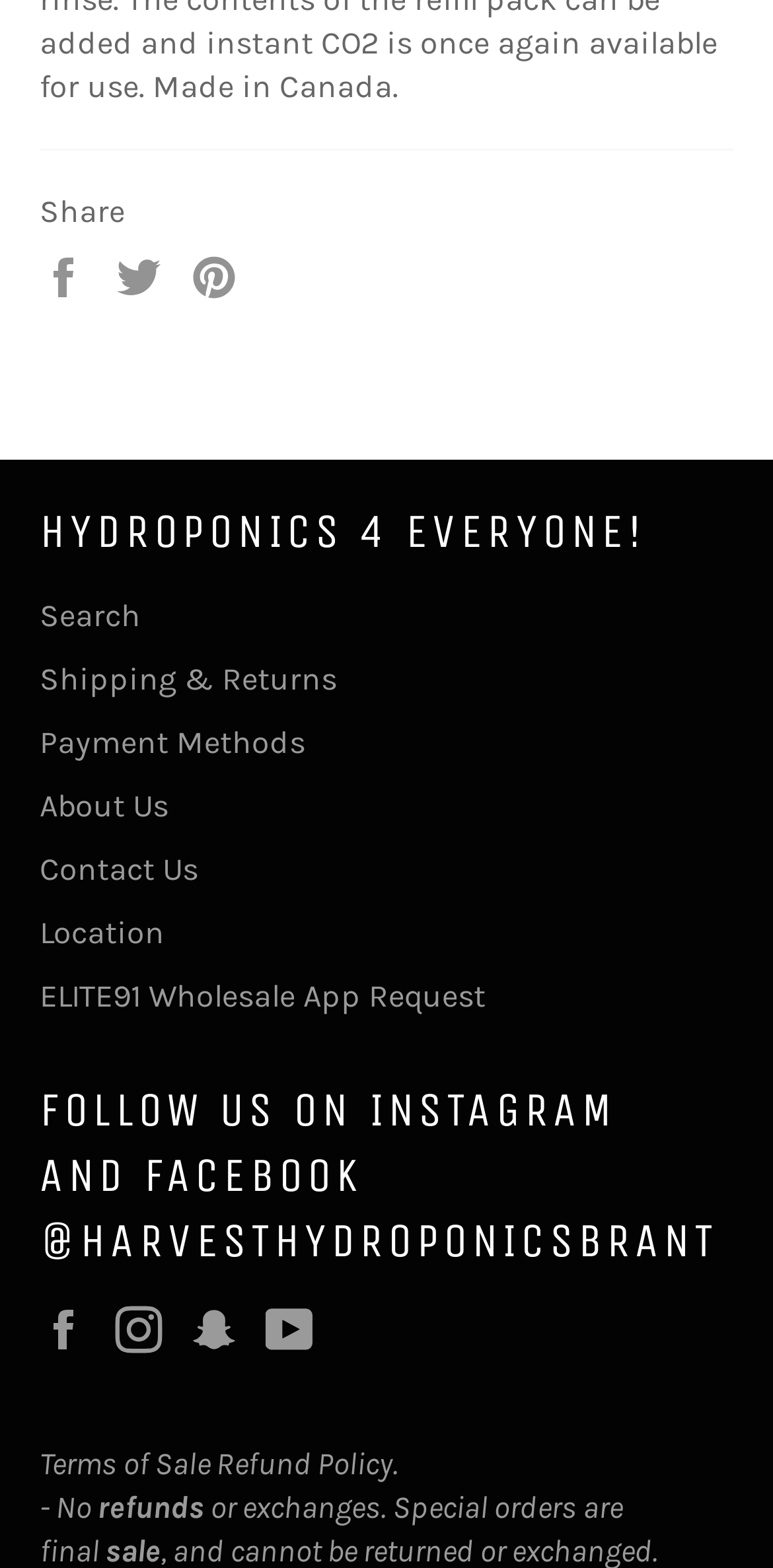Provide a brief response to the question below using one word or phrase:
How many links are there in the page?

13